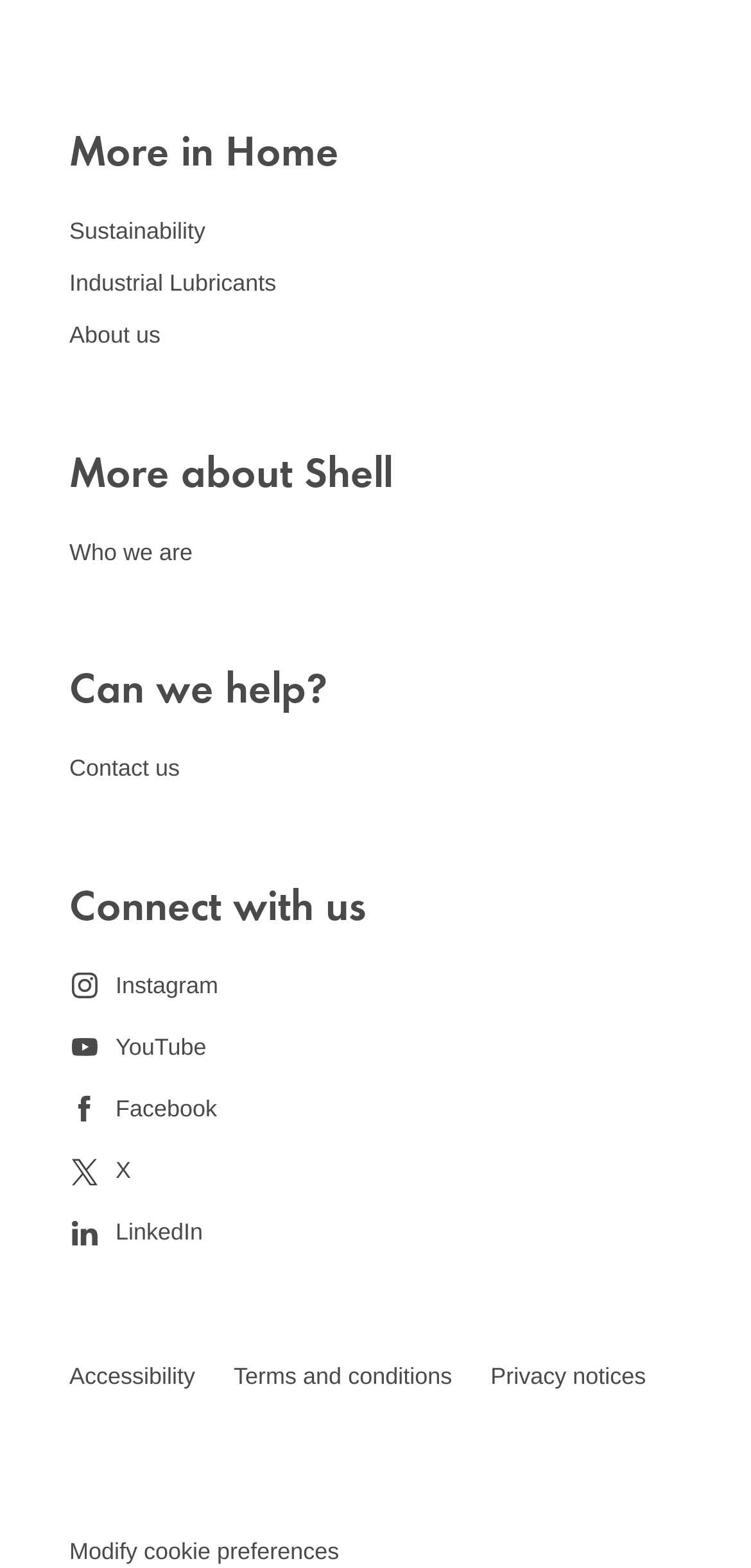Bounding box coordinates are specified in the format (top-left x, top-left y, bottom-right x, bottom-right y). All values are floating point numbers bounded between 0 and 1. Please provide the bounding box coordinate of the region this sentence describes: Menu

None